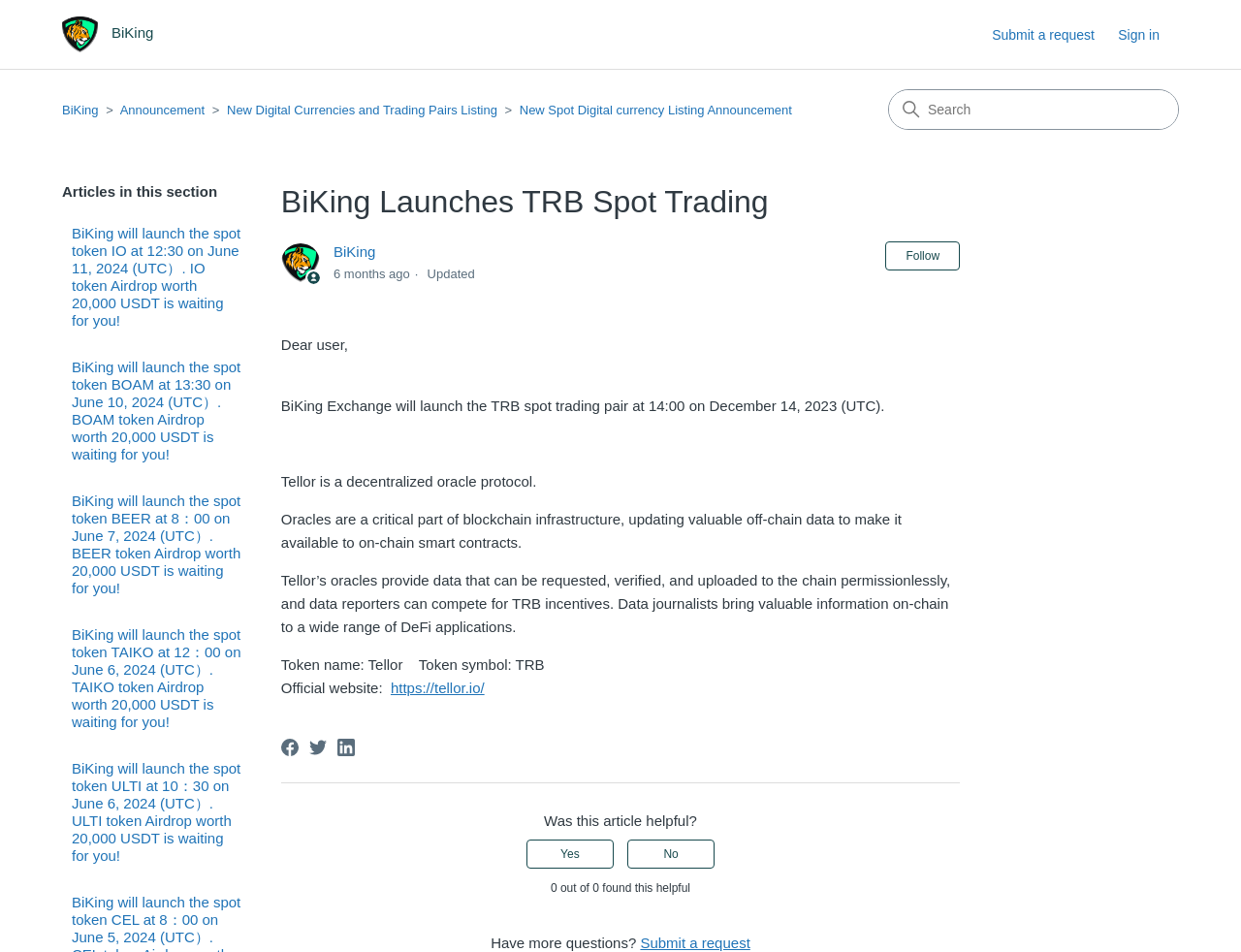What is the time of launch of the TRB spot trading pair?
Make sure to answer the question with a detailed and comprehensive explanation.

The webpage announces the launch of the TRB spot trading pair at a specific time, which is 14:00 on December 14, 2023 (UTC).